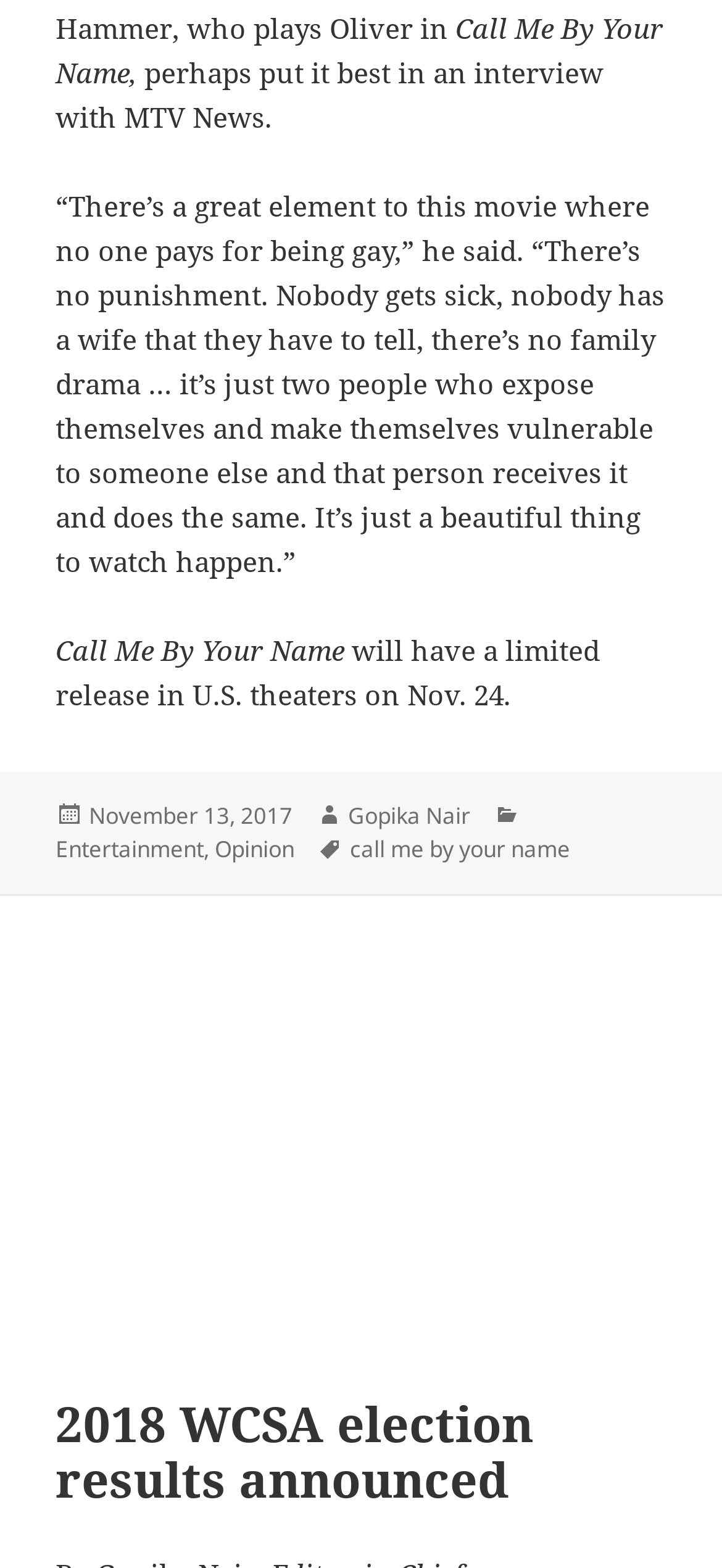Locate the UI element that matches the description Opinion in the webpage screenshot. Return the bounding box coordinates in the format (top-left x, top-left y, bottom-right x, bottom-right y), with values ranging from 0 to 1.

[0.297, 0.531, 0.408, 0.552]